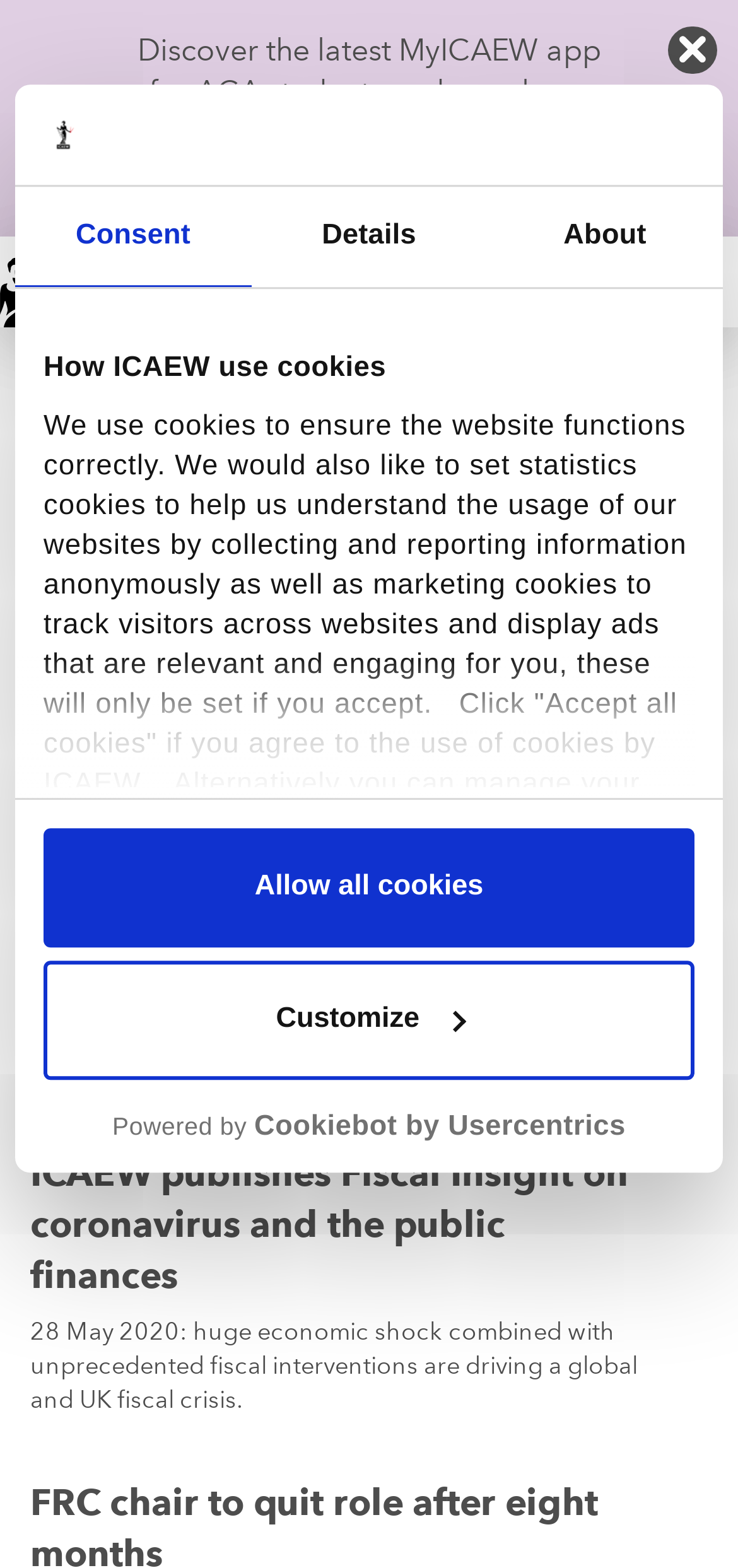Show the bounding box coordinates for the HTML element described as: "ACA students".

[0.0, 0.445, 1.0, 0.503]